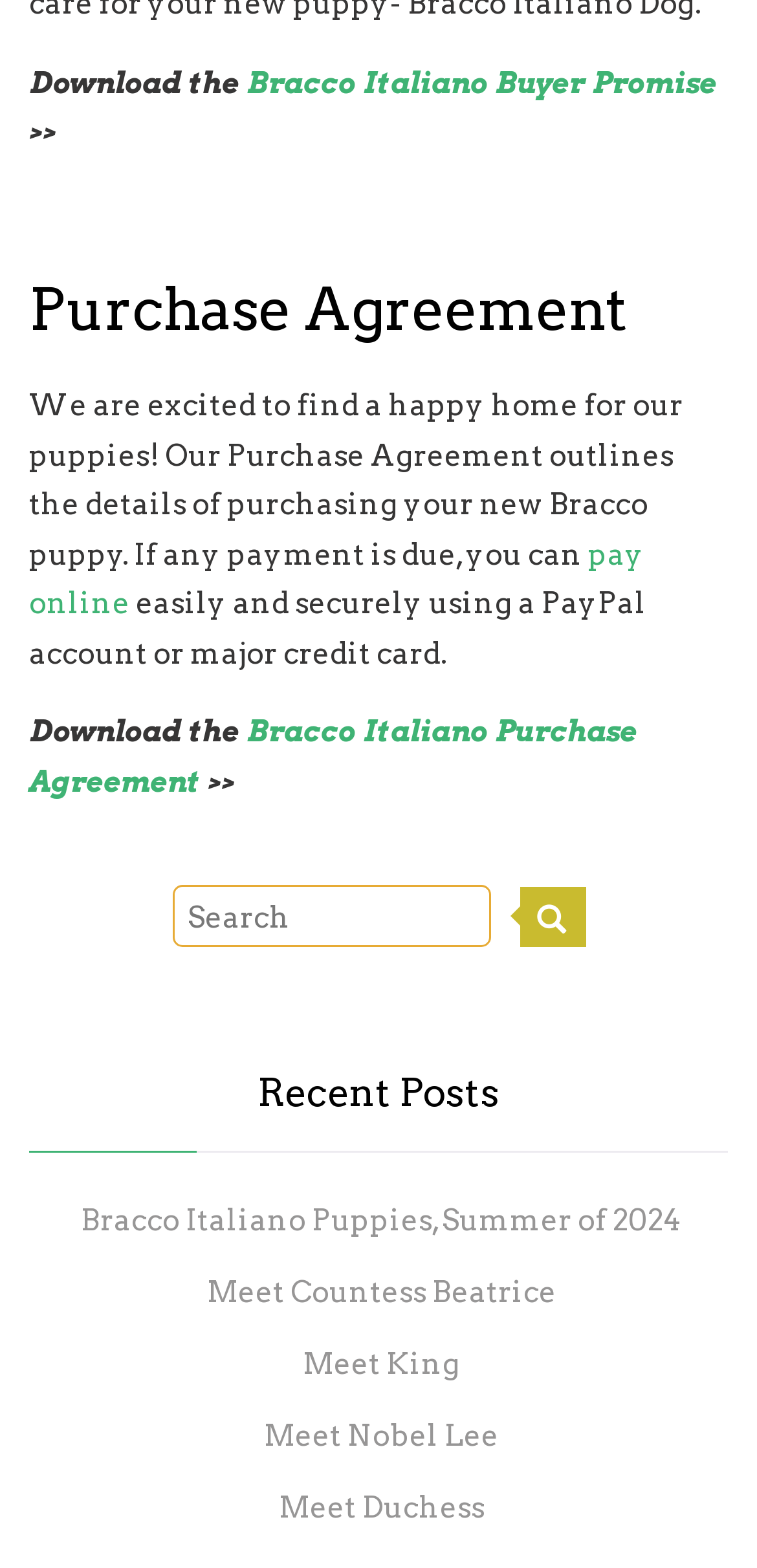Determine the bounding box coordinates for the clickable element required to fulfill the instruction: "view recent post Bracco Italiano Puppies, Summer of 2024". Provide the coordinates as four float numbers between 0 and 1, i.e., [left, top, right, bottom].

[0.106, 0.767, 0.901, 0.79]